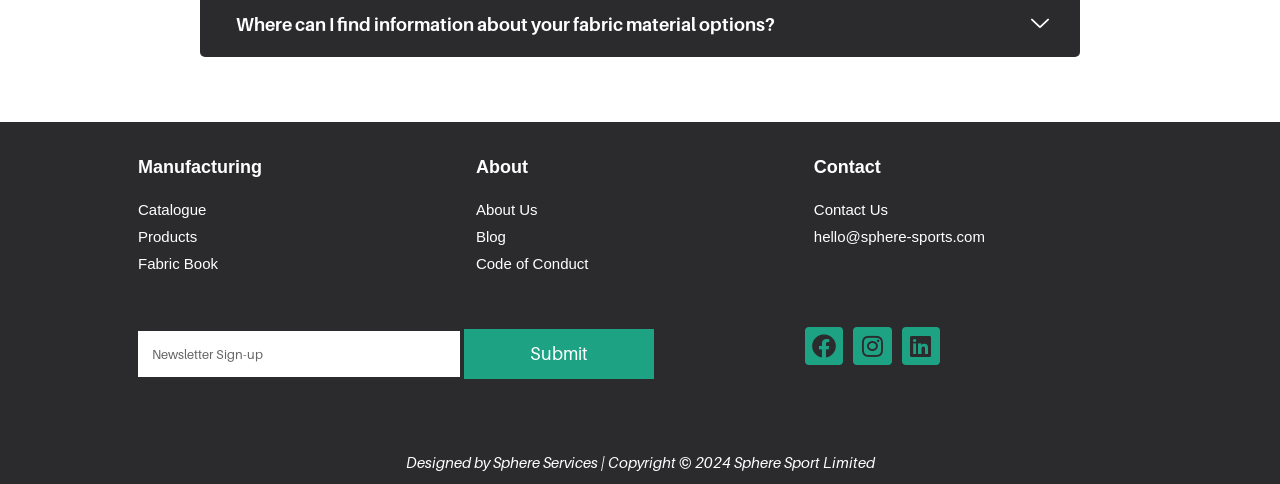Pinpoint the bounding box coordinates of the area that should be clicked to complete the following instruction: "Click on Submit". The coordinates must be given as four float numbers between 0 and 1, i.e., [left, top, right, bottom].

[0.362, 0.677, 0.512, 0.786]